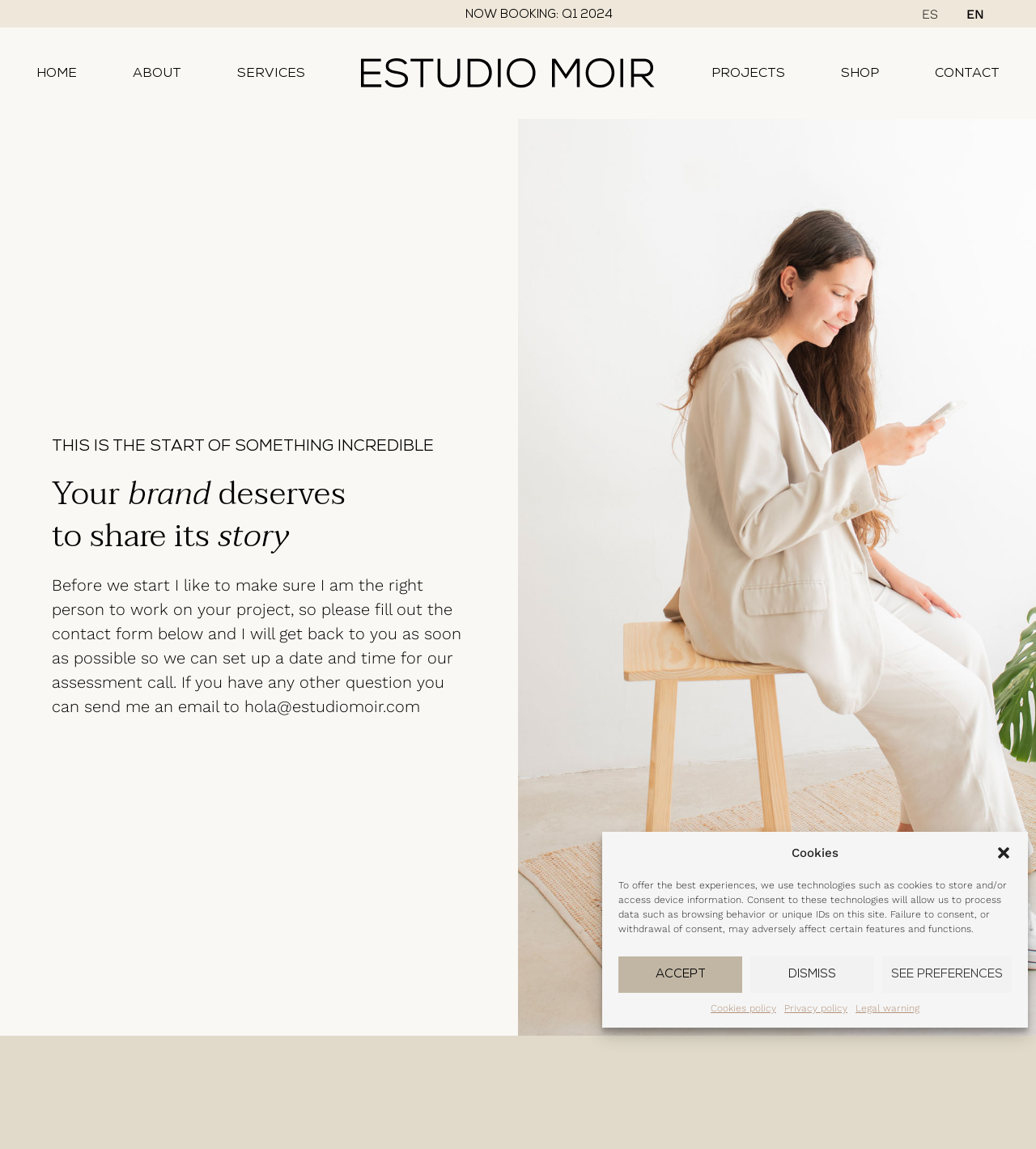How many navigation links are available? Examine the screenshot and reply using just one word or a brief phrase.

6